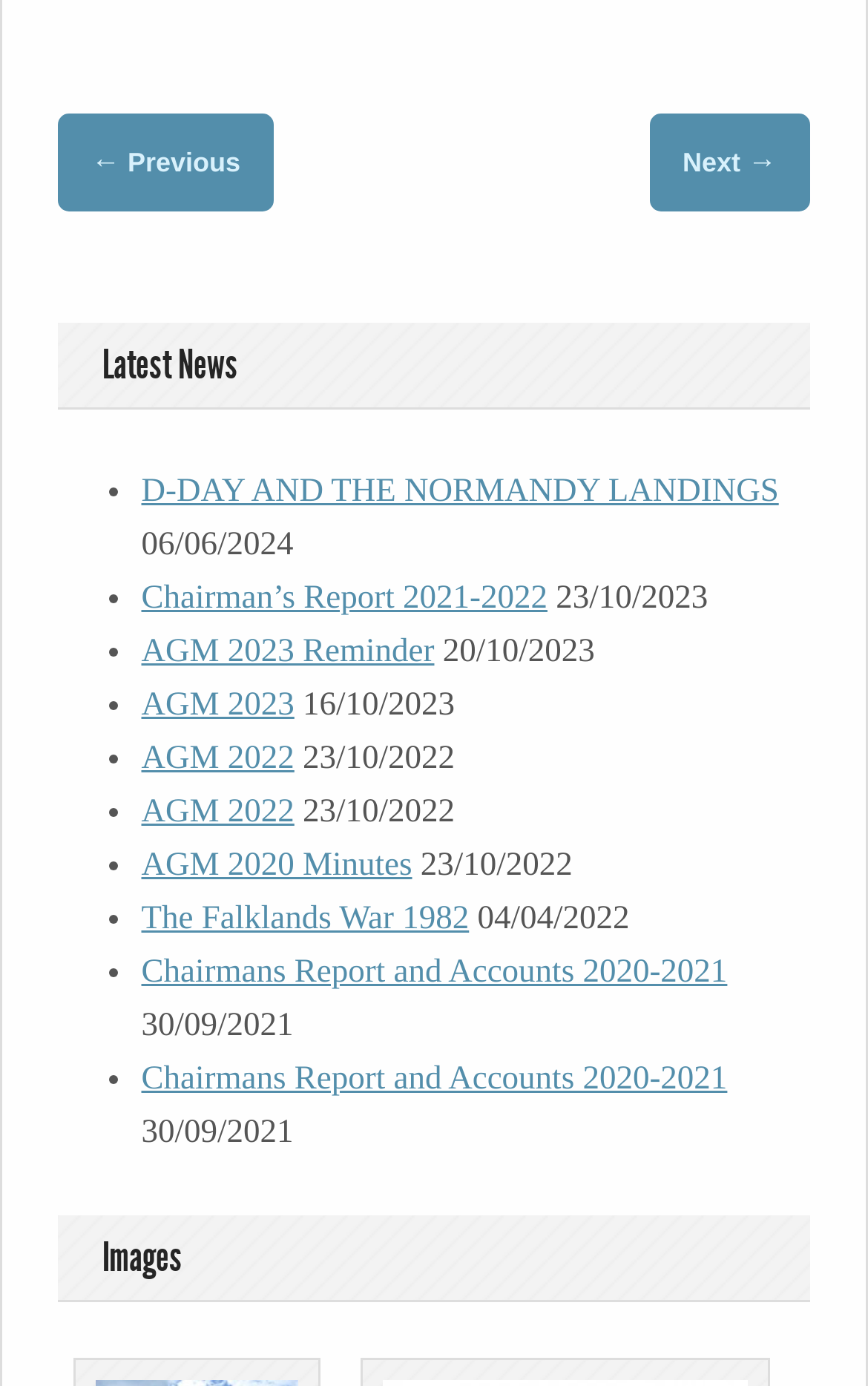What section is below the 'Latest News' section? Based on the image, give a response in one word or a short phrase.

Images